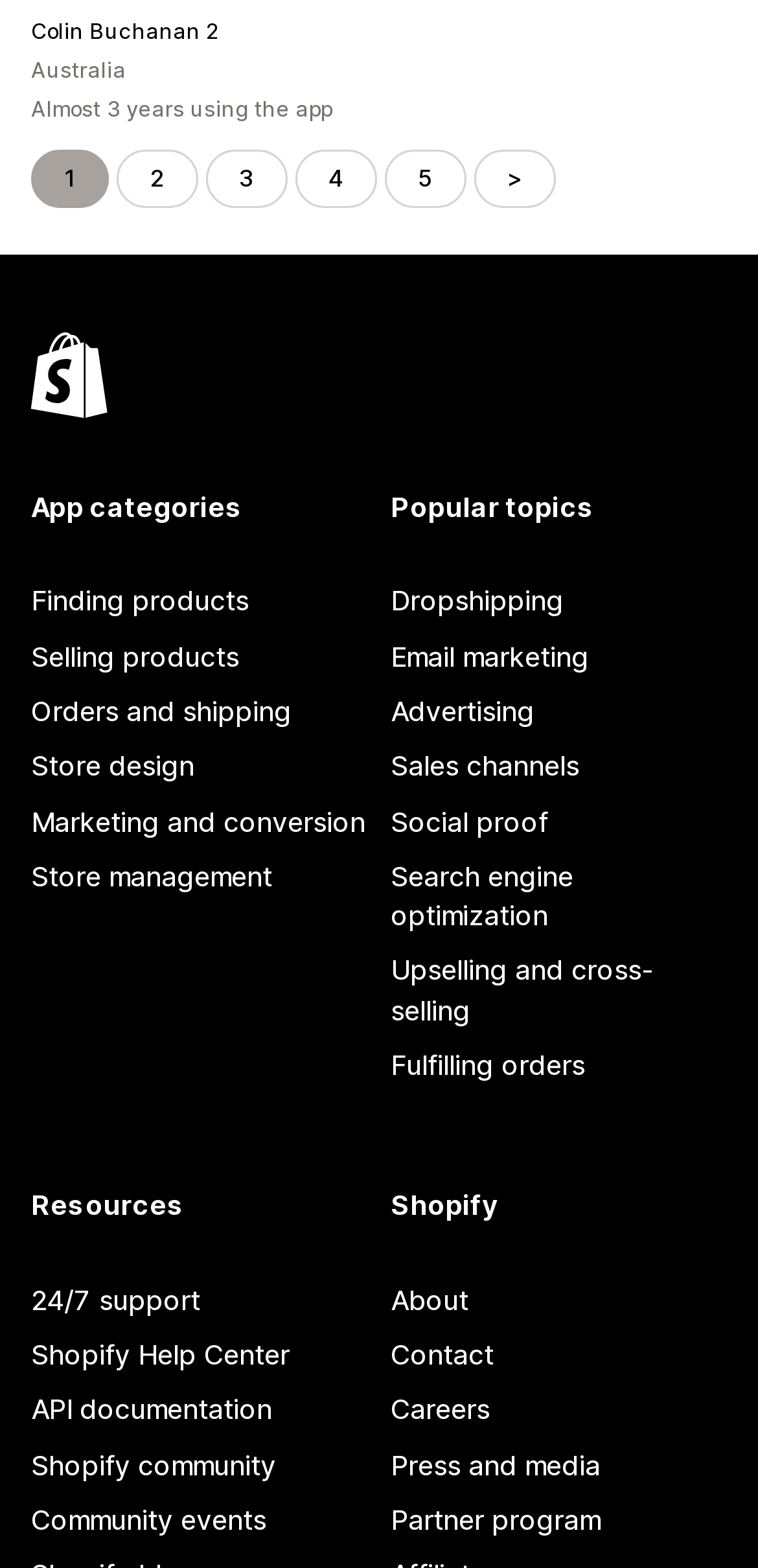Answer the following query concisely with a single word or phrase:
What is the last resource listed?

Community events